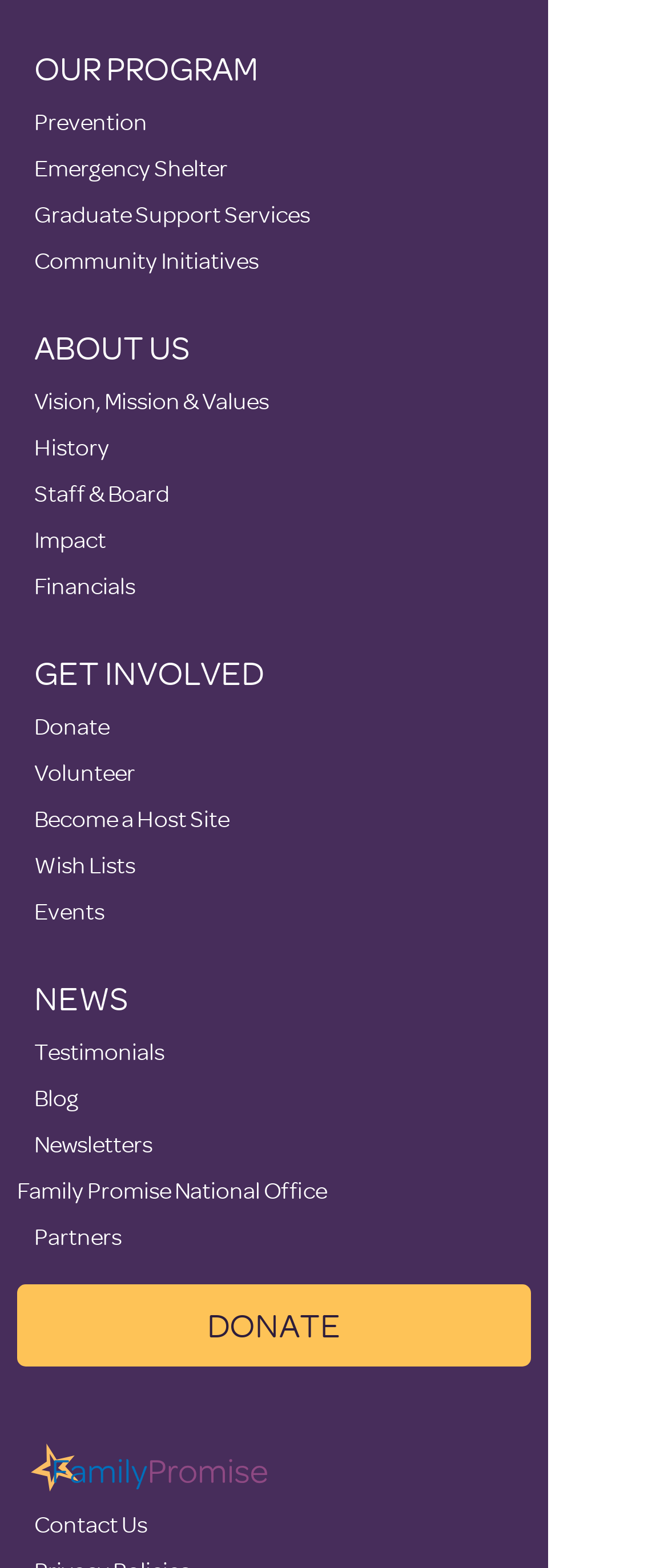Please find the bounding box coordinates of the element that you should click to achieve the following instruction: "Go to Emergency Shelter". The coordinates should be presented as four float numbers between 0 and 1: [left, top, right, bottom].

[0.051, 0.097, 0.341, 0.116]